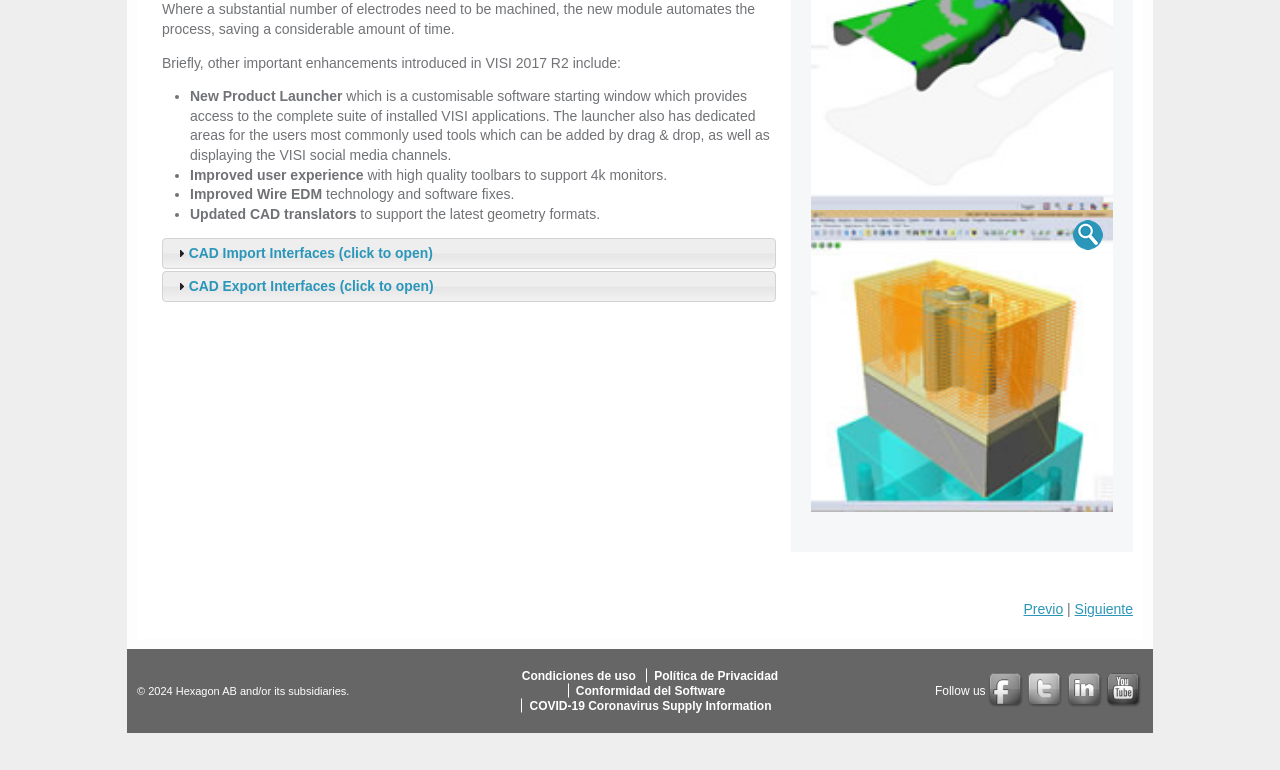Determine the bounding box coordinates of the section I need to click to execute the following instruction: "Open CAD Import Interfaces tab". Provide the coordinates as four float numbers between 0 and 1, i.e., [left, top, right, bottom].

[0.127, 0.309, 0.606, 0.35]